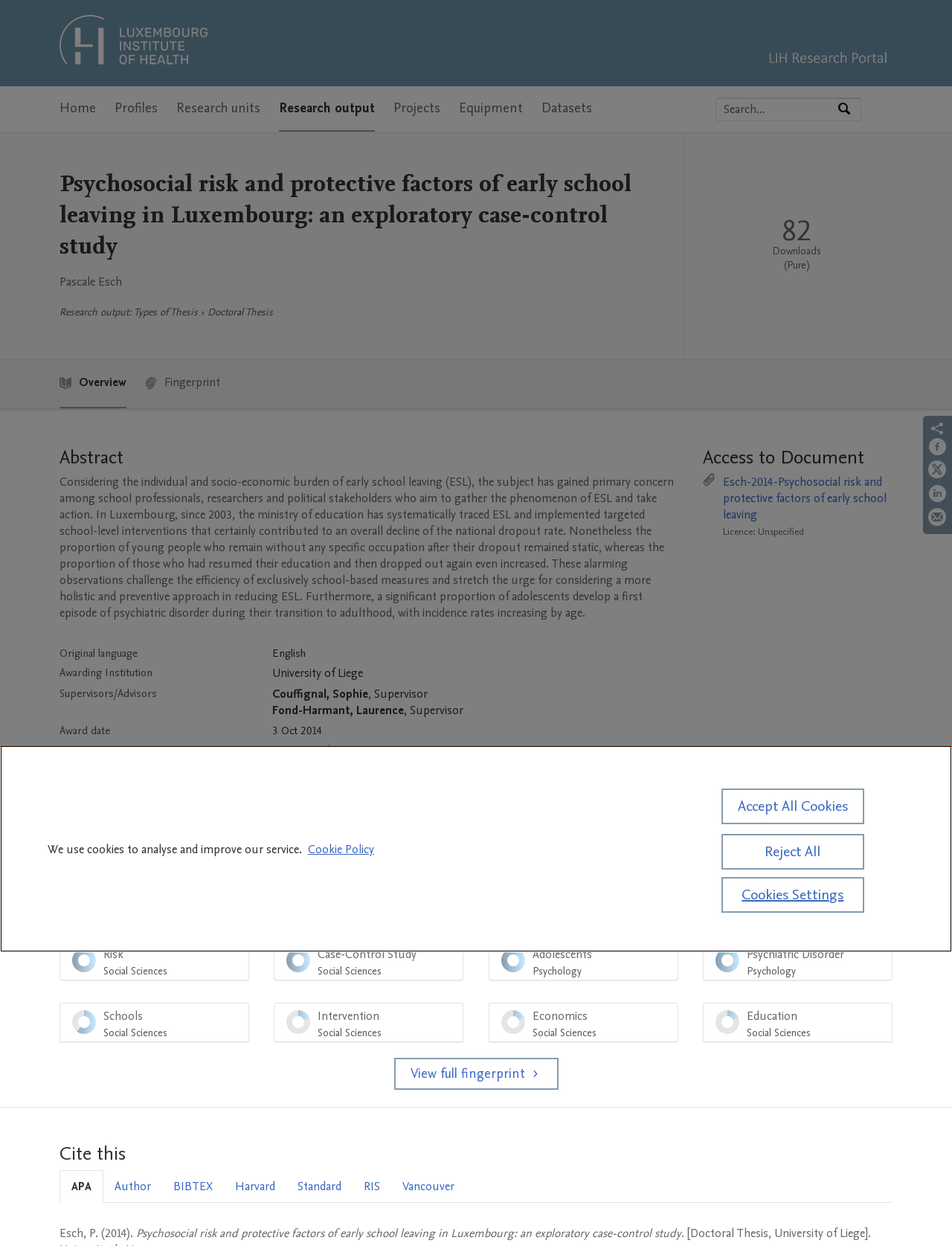Please find and report the bounding box coordinates of the element to click in order to perform the following action: "View full fingerprint". The coordinates should be expressed as four float numbers between 0 and 1, in the format [left, top, right, bottom].

[0.414, 0.849, 0.586, 0.875]